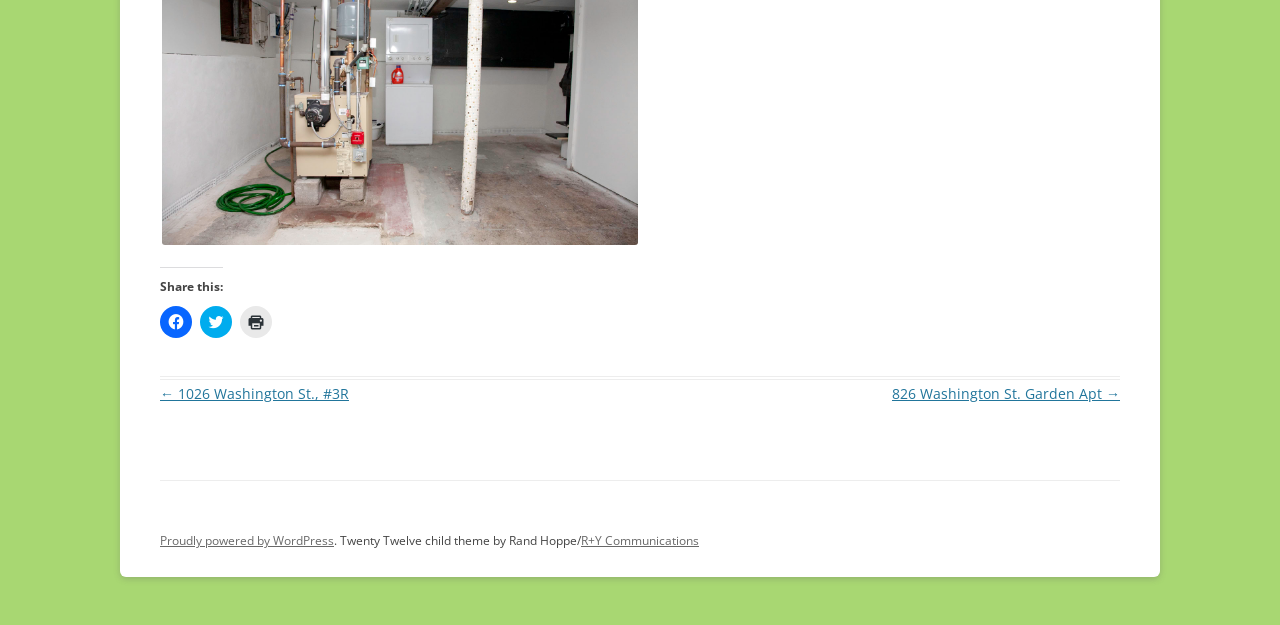Please respond to the question using a single word or phrase:
What is the theme of the website?

Twenty Twelve